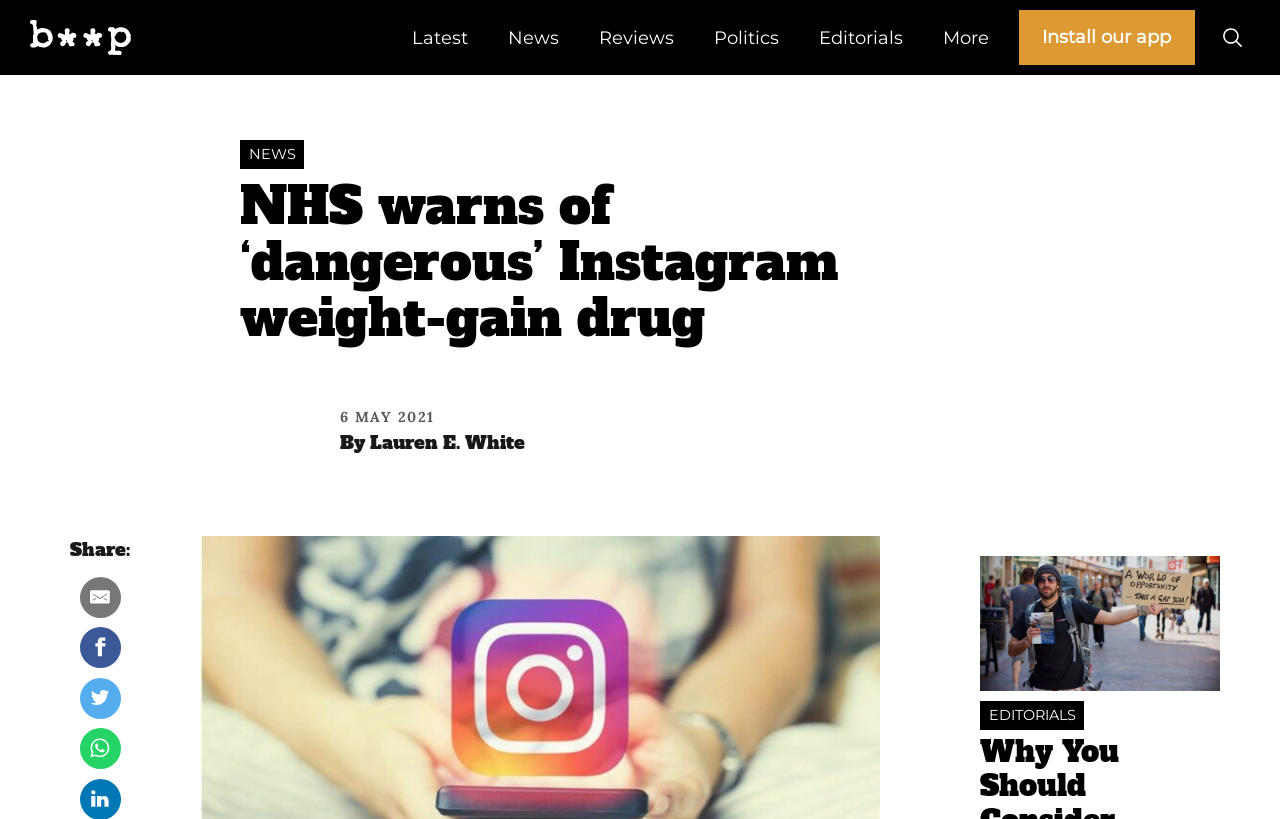Using the webpage screenshot, locate the HTML element that fits the following description and provide its bounding box: "Lauren E. White".

[0.289, 0.525, 0.41, 0.556]